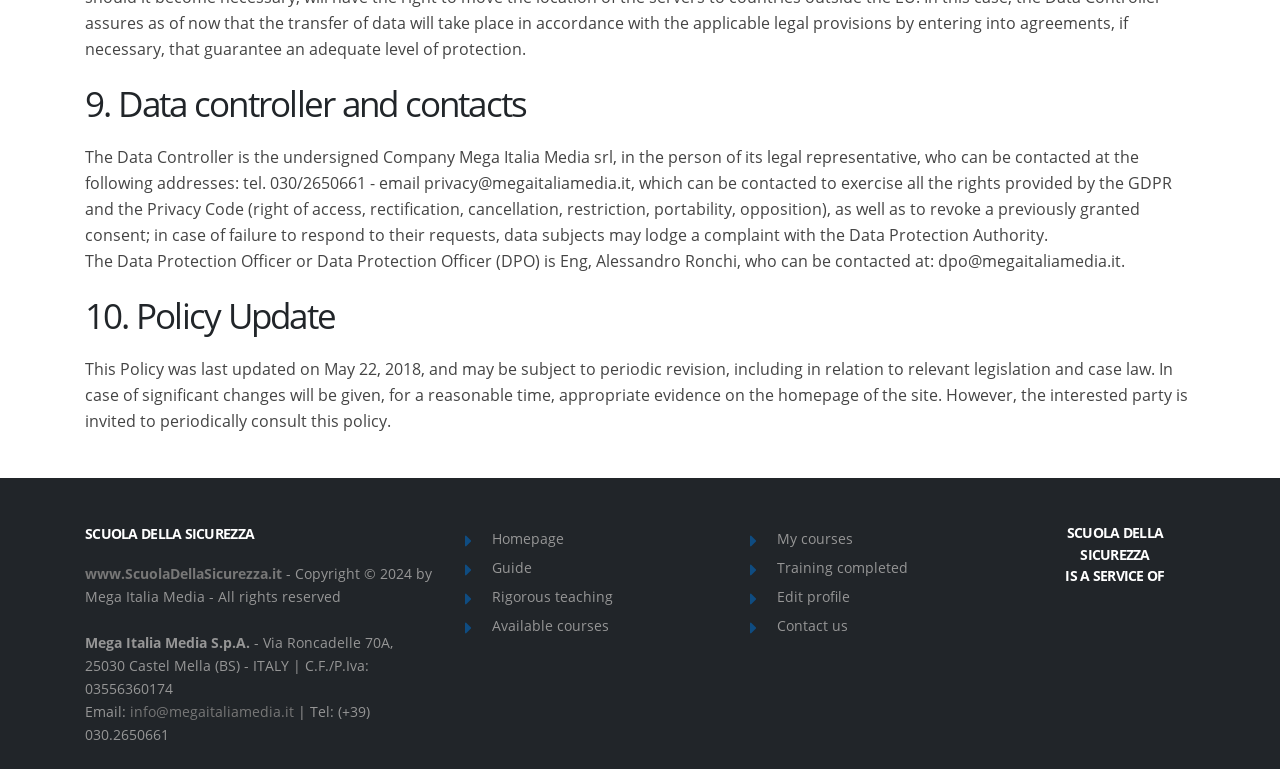What is the email address to contact the Data Protection Officer?
Provide a concise answer using a single word or phrase based on the image.

dpo@megaitaliamedia.it